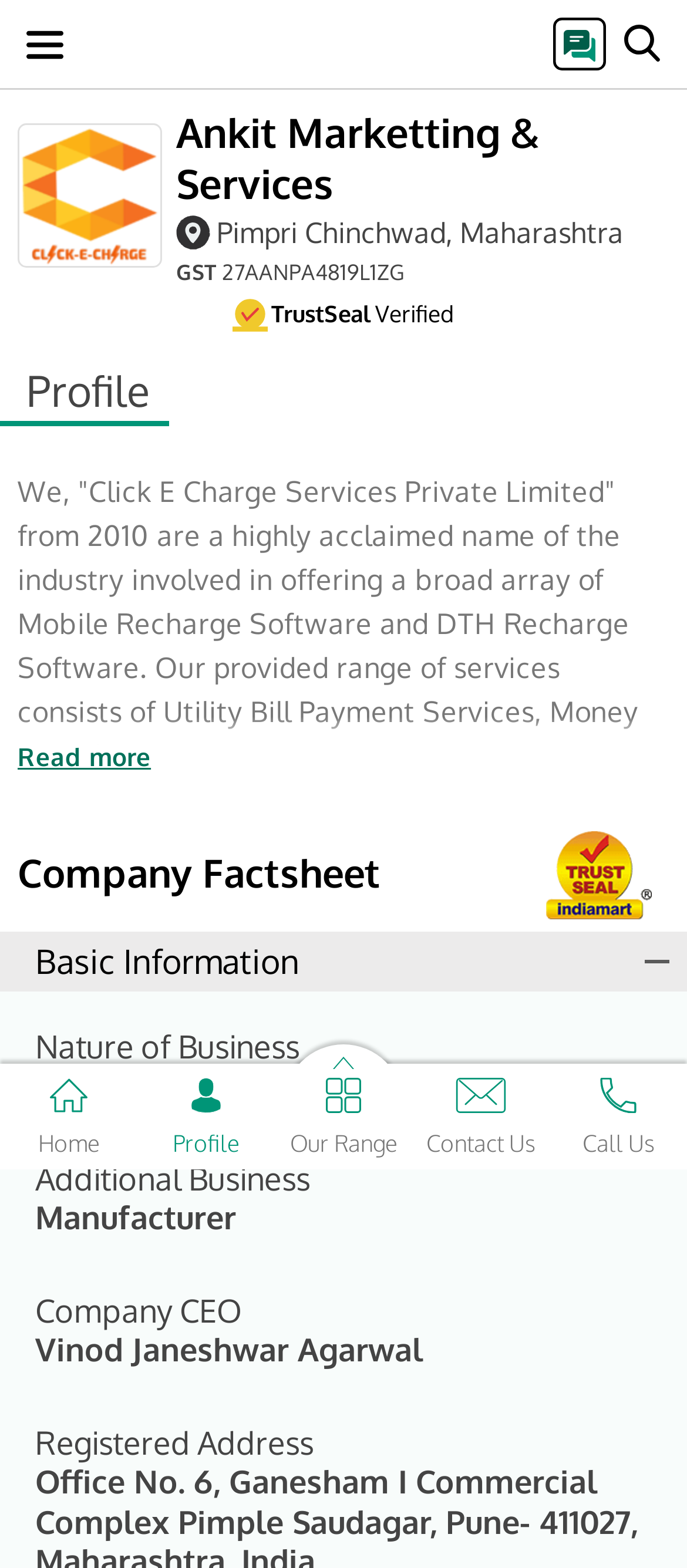Refer to the image and answer the question with as much detail as possible: What is the nature of business?

The nature of business can be found in the 'Company Factsheet' section under the 'Basic Information' heading, where it is stated as 'Service Provider'.